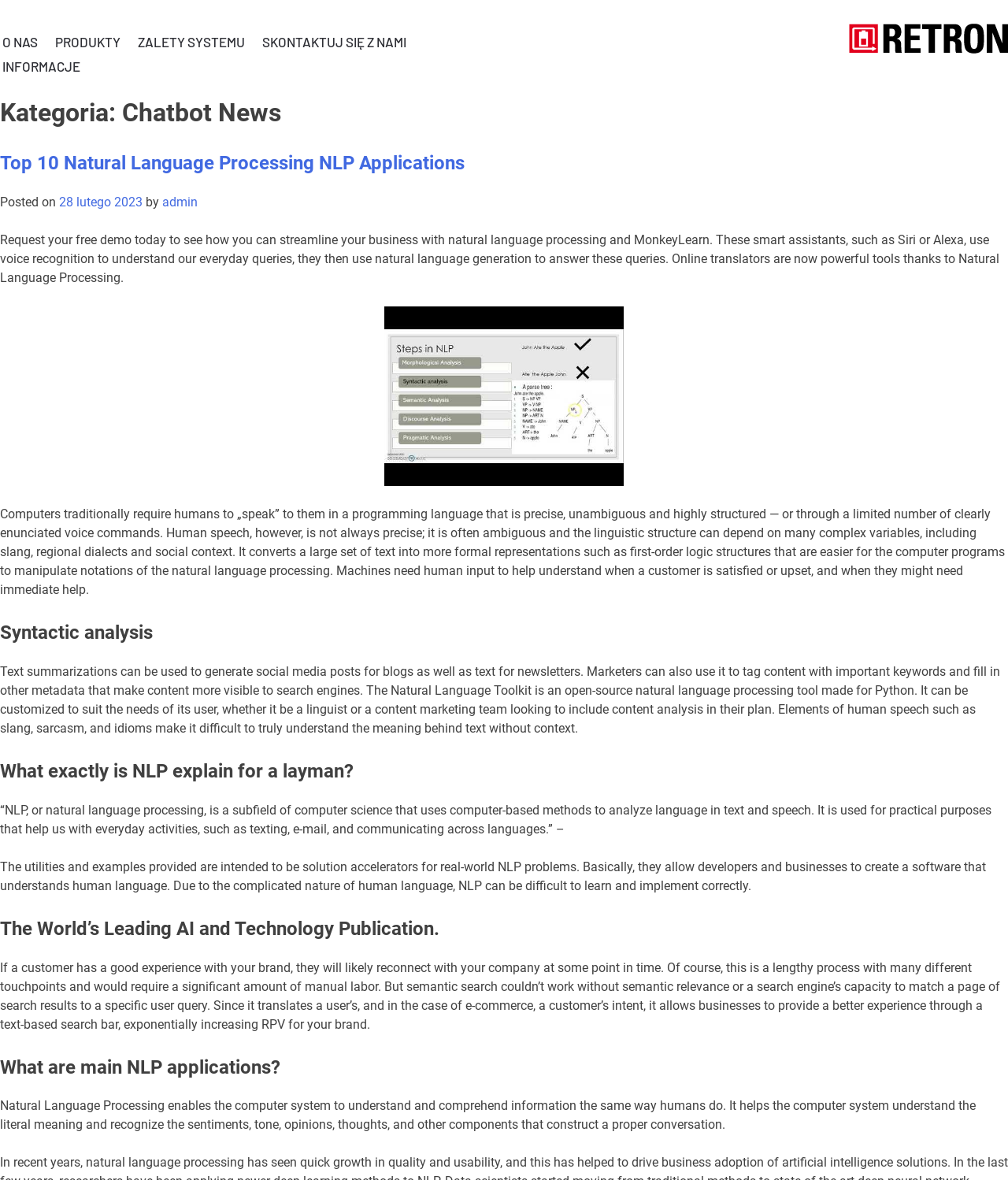With reference to the image, please provide a detailed answer to the following question: What is the purpose of natural language processing?

The purpose of natural language processing can be determined by reading the text '“NLP, or natural language processing, is a subfield of computer science that uses computer-based methods to analyze language in text and speech.”' which is located in the middle of the webpage.